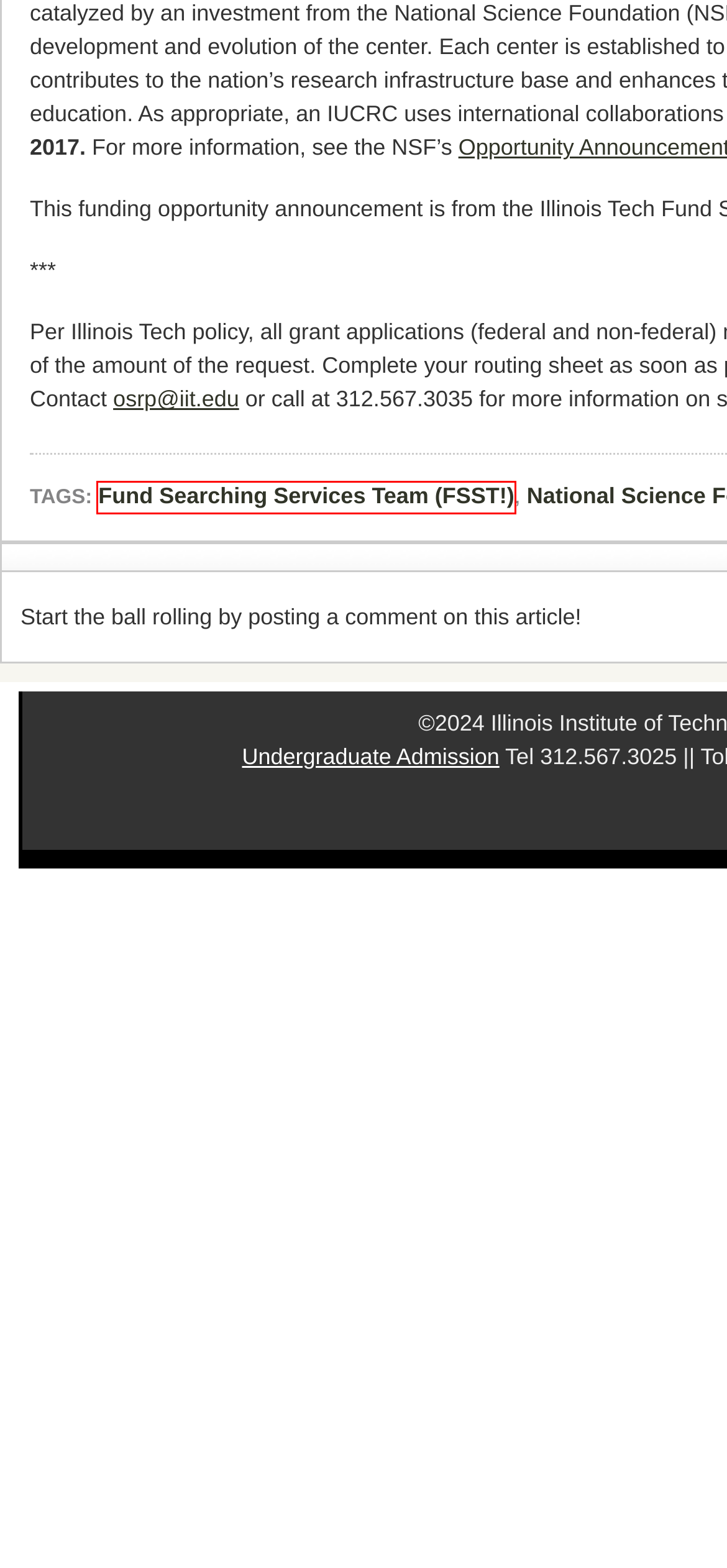Observe the webpage screenshot and focus on the red bounding box surrounding a UI element. Choose the most appropriate webpage description that corresponds to the new webpage after clicking the element in the bounding box. Here are the candidates:
A. Illinois Tech Today | National Science Foundation (NSF)
B. Illinois Tech Today | Research
C. Submissions
D. Illinois Tech Today | Students
E. Illinois Tech Today | News and Information for Illinois Institute of Technology
F. Illinois Tech Today | University News
G. Illinois Tech Today | Fund Searching Services Team (FSST!)
H. Illinois Tech Today | Faculty/Staff

G